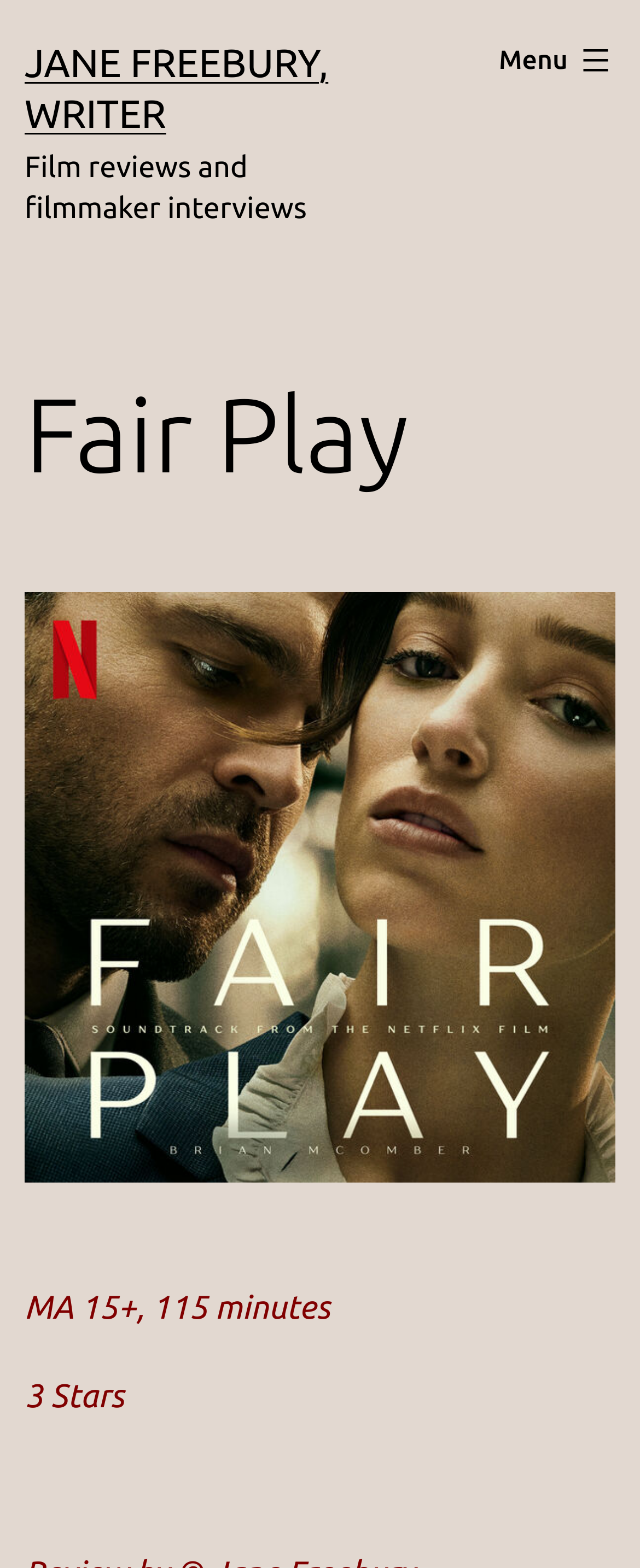Create a full and detailed caption for the entire webpage.

The webpage appears to be a film review page written by Jane Freebury. At the top-left corner, there is a link to the author's profile, "JANE FREEBURY, WRITER". Below this link, there is a brief description of the webpage's content, "Film reviews and filmmaker interviews". 

To the right of the description, there is a menu button labeled "Menu". When expanded, the menu contains a header section with the title "Fair Play" at the top. Below the title, there is a figure, likely an image related to the film. 

Further down the page, there are three lines of text. The first line indicates the film's rating and duration, "MA 15+, 115 minutes". The second line displays the reviewer's rating, "3 Stars". The third line appears to be a separator or a blank line, as it only contains a non-breaking space character.